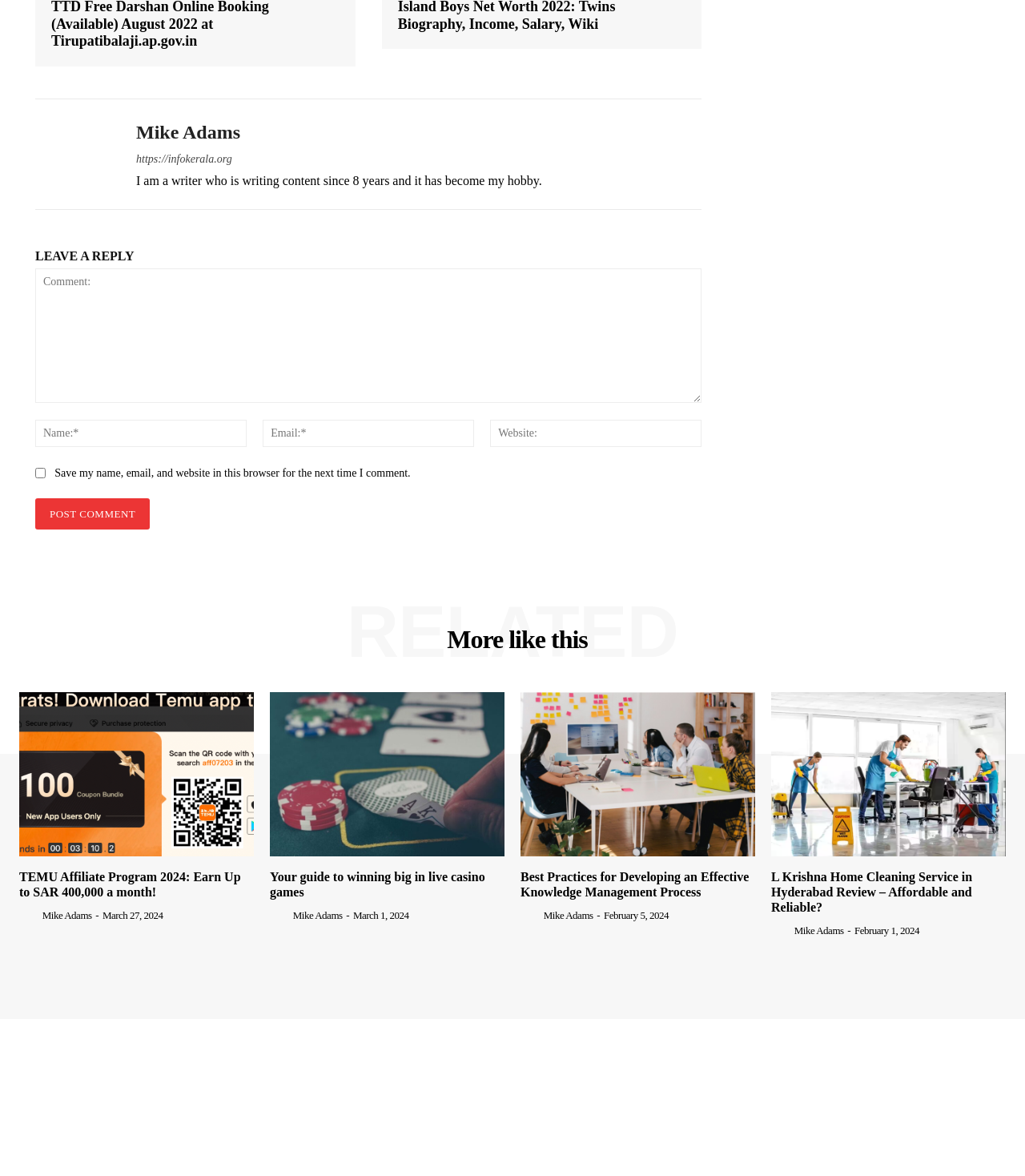Locate the bounding box of the UI element based on this description: "Mike Adams". Provide four float numbers between 0 and 1 as [left, top, right, bottom].

[0.53, 0.773, 0.579, 0.783]